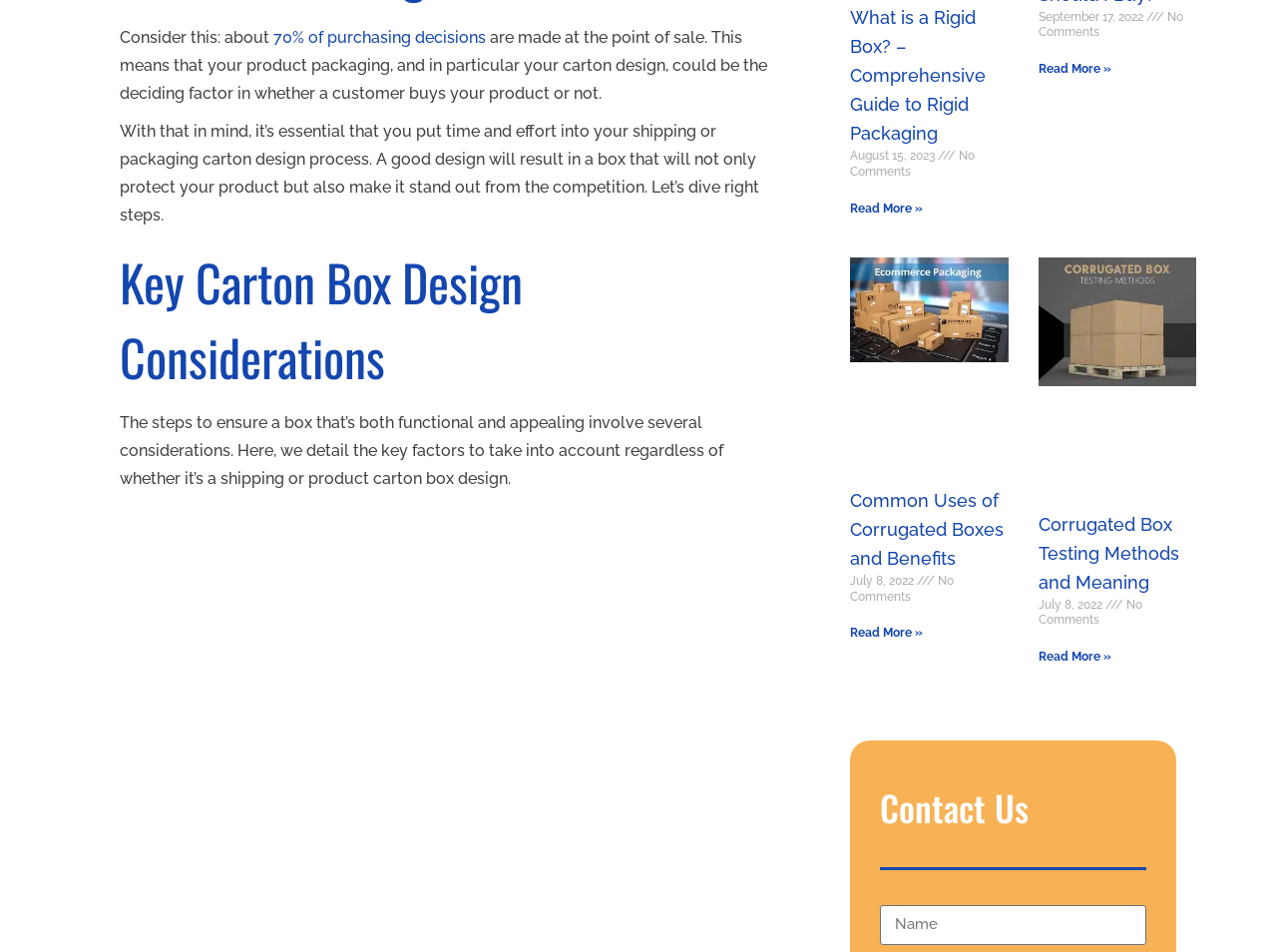Based on the element description Read More », identify the bounding box coordinates for the UI element. The coordinates should be in the format (top-left x, top-left y, bottom-right x, bottom-right y) and within the 0 to 1 range.

[0.813, 0.682, 0.87, 0.697]